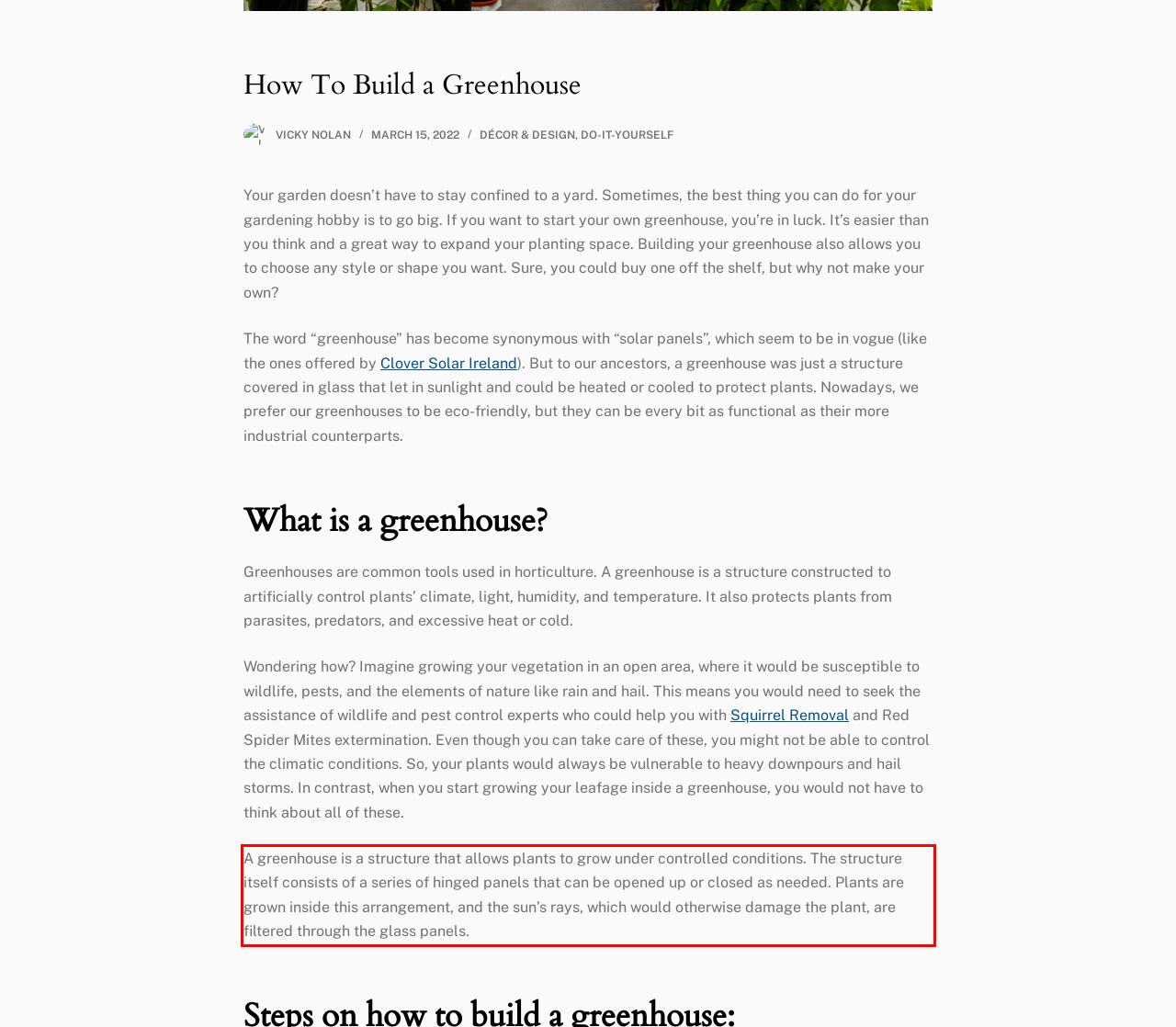In the given screenshot, locate the red bounding box and extract the text content from within it.

A greenhouse is a structure that allows plants to grow under controlled conditions. The structure itself consists of a series of hinged panels that can be opened up or closed as needed. Plants are grown inside this arrangement, and the sun’s rays, which would otherwise damage the plant, are filtered through the glass panels.